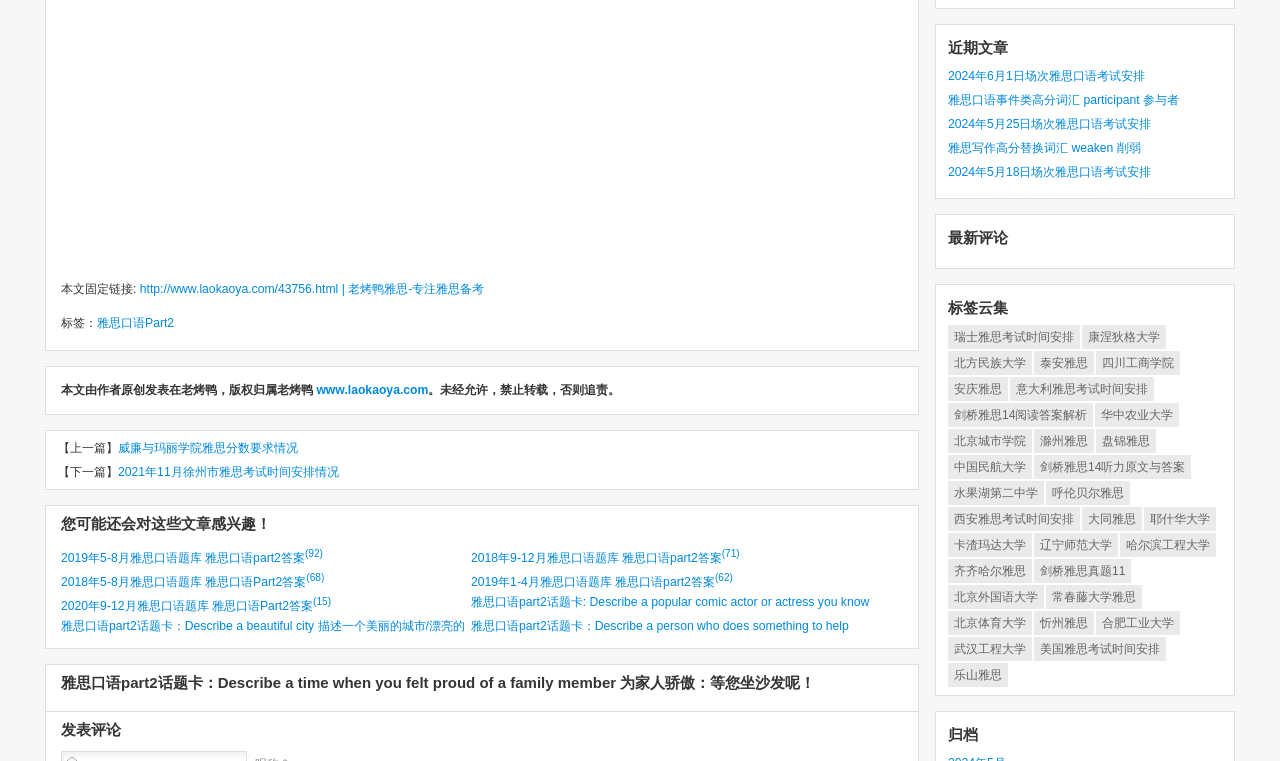What is the author's intention in providing the links?
Use the screenshot to answer the question with a single word or phrase.

To help users